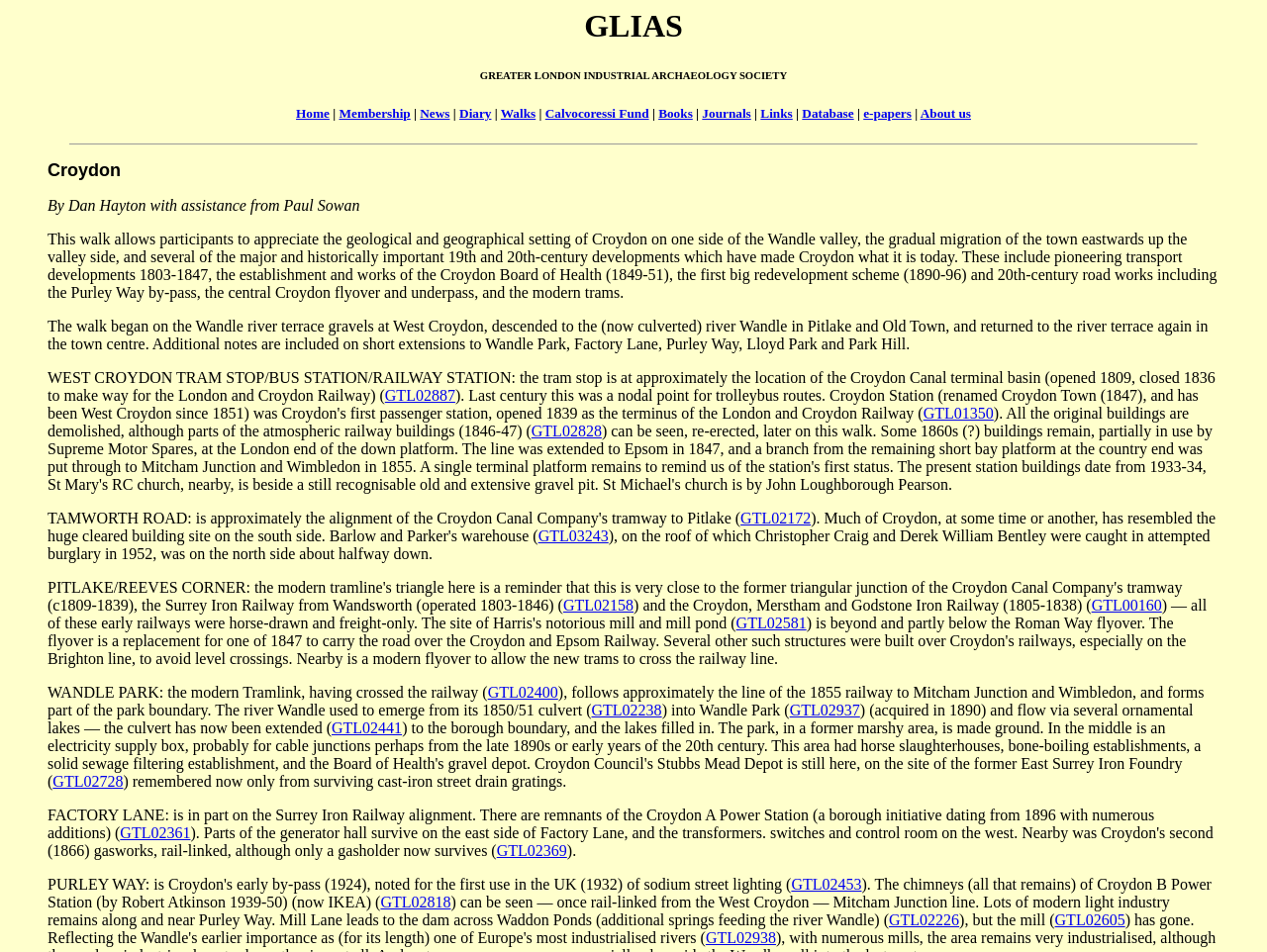Please analyze the image and give a detailed answer to the question:
What is the name of the railway that the modern Tramlink follows?

The name of the railway can be found in the text description of the walk, which mentions that the modern Tramlink follows approximately the line of the 1855 railway to Mitcham Junction and Wimbledon.